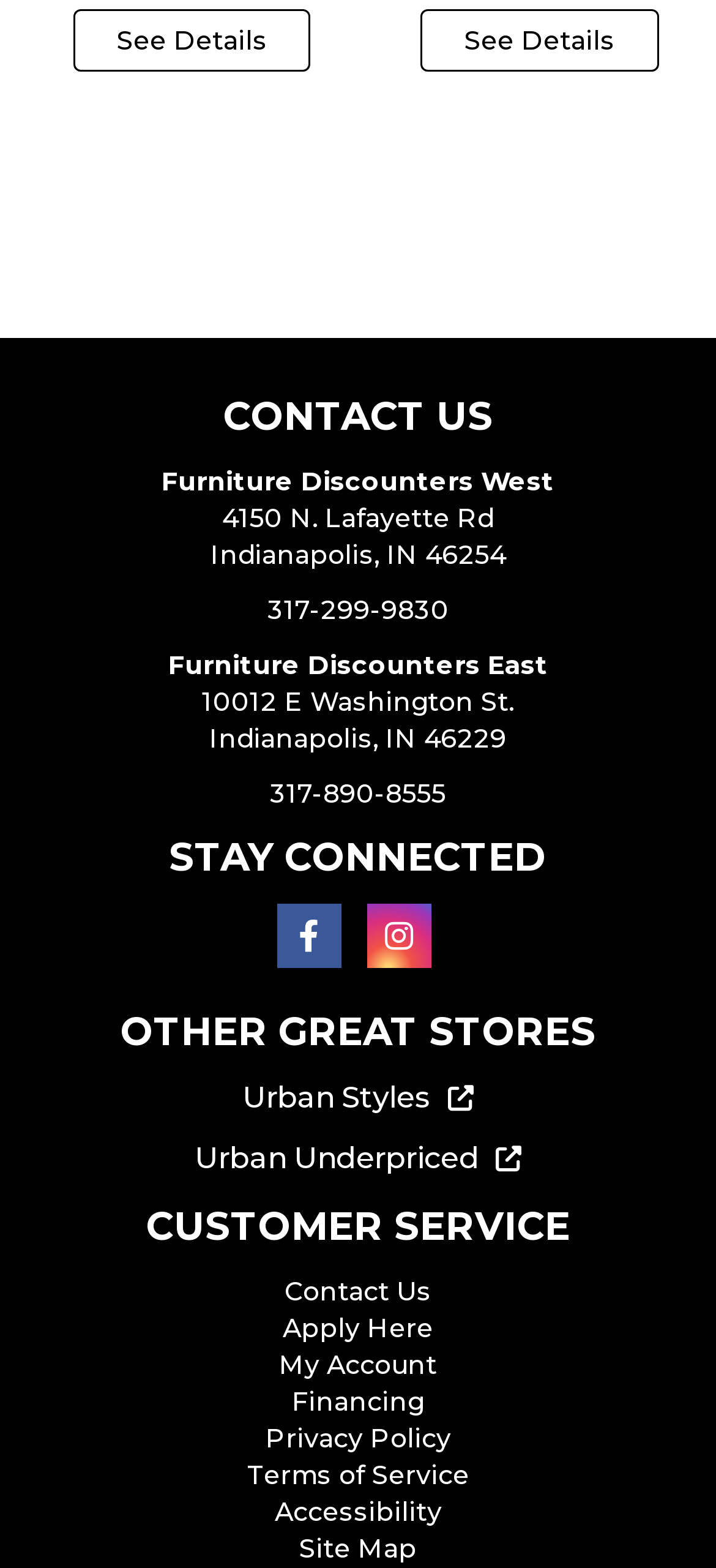Please identify the bounding box coordinates for the region that you need to click to follow this instruction: "Submit the form".

None